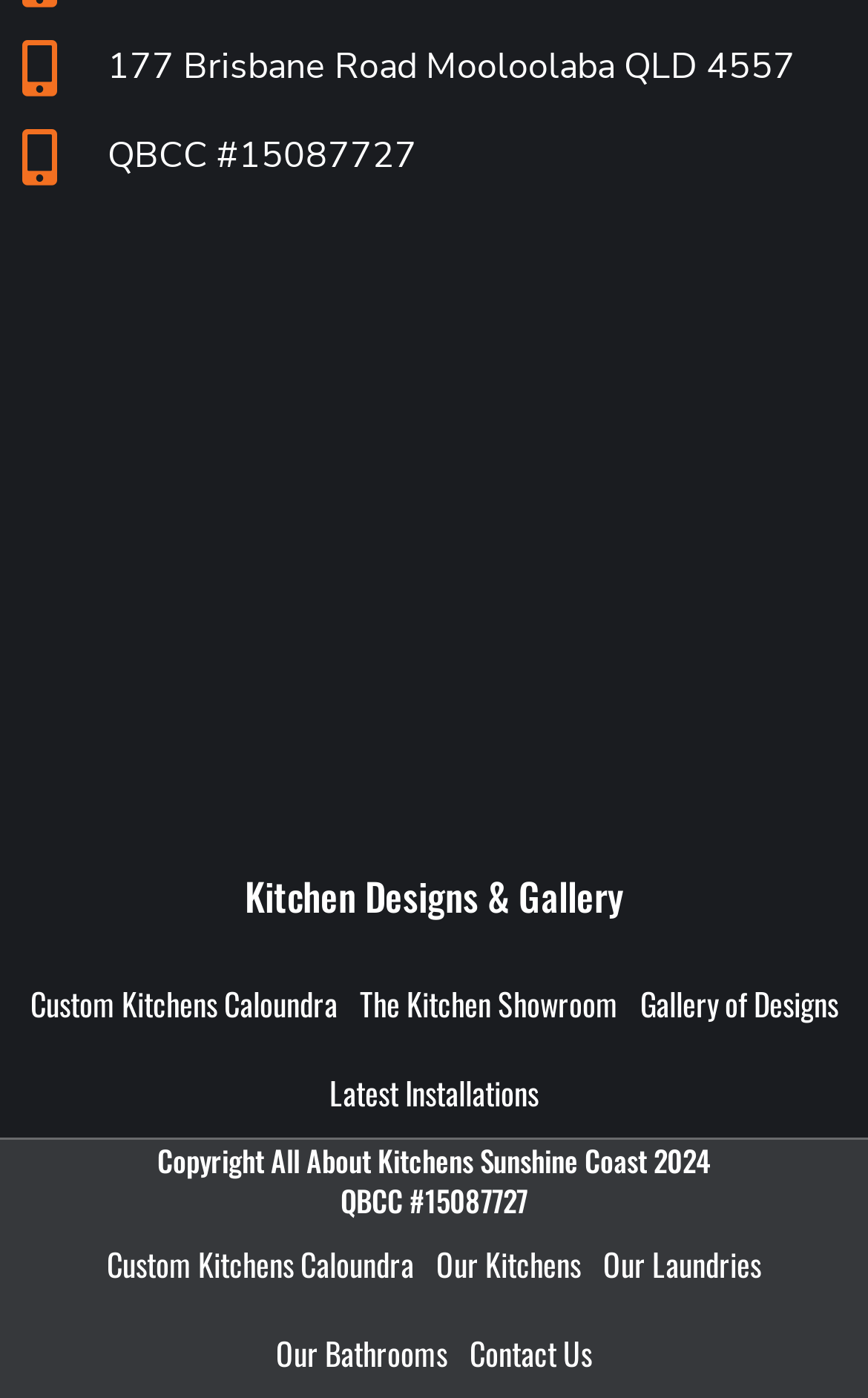Pinpoint the bounding box coordinates of the clickable area necessary to execute the following instruction: "Explore custom kitchens in Caloundra". The coordinates should be given as four float numbers between 0 and 1, namely [left, top, right, bottom].

[0.022, 0.686, 0.401, 0.75]